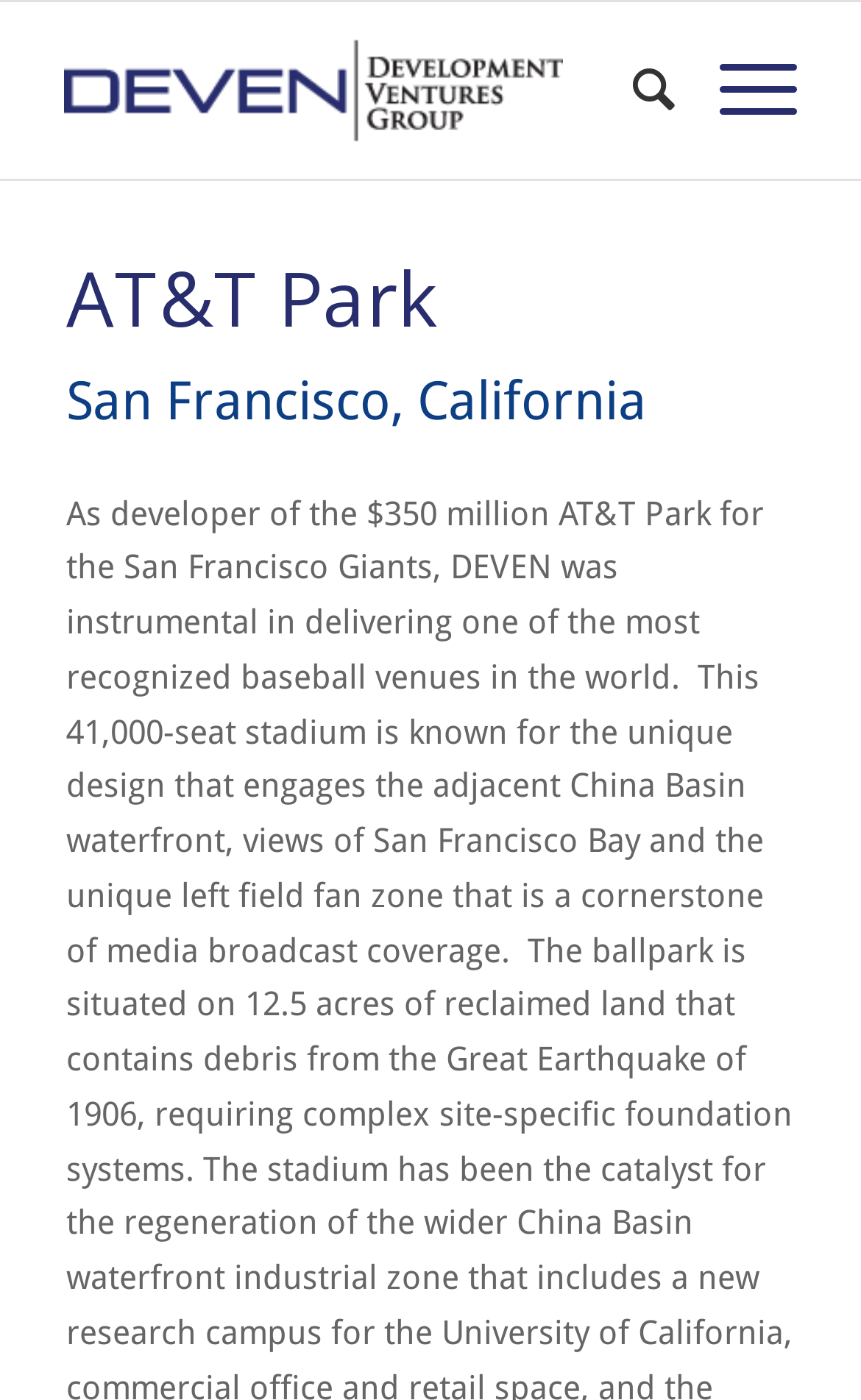What is the purpose of the search function?
Respond with a short answer, either a single word or a phrase, based on the image.

To search the website